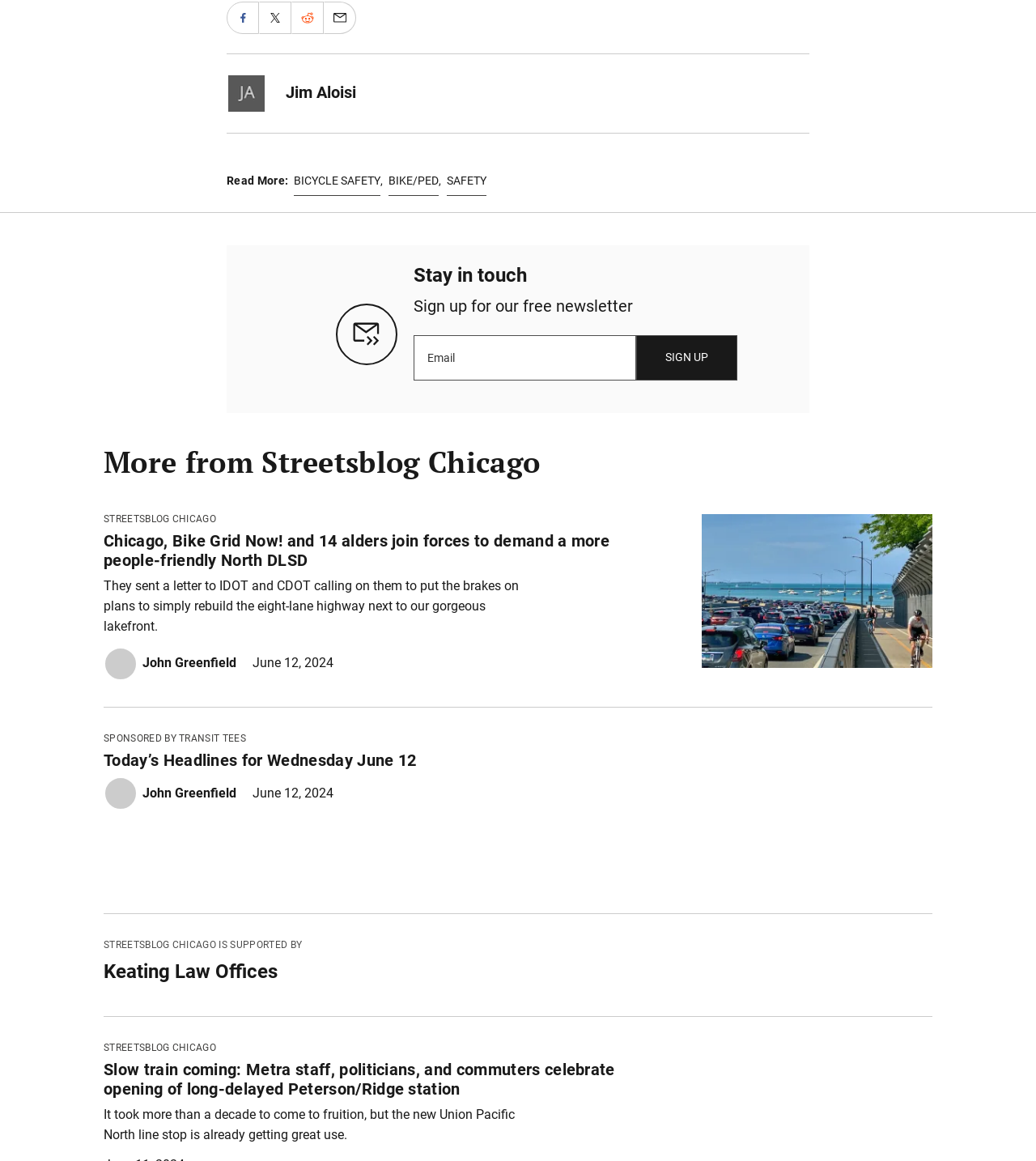Pinpoint the bounding box coordinates of the element that must be clicked to accomplish the following instruction: "Check out STREETSBLOG CHICAGO". The coordinates should be in the format of four float numbers between 0 and 1, i.e., [left, top, right, bottom].

[0.1, 0.443, 0.209, 0.452]